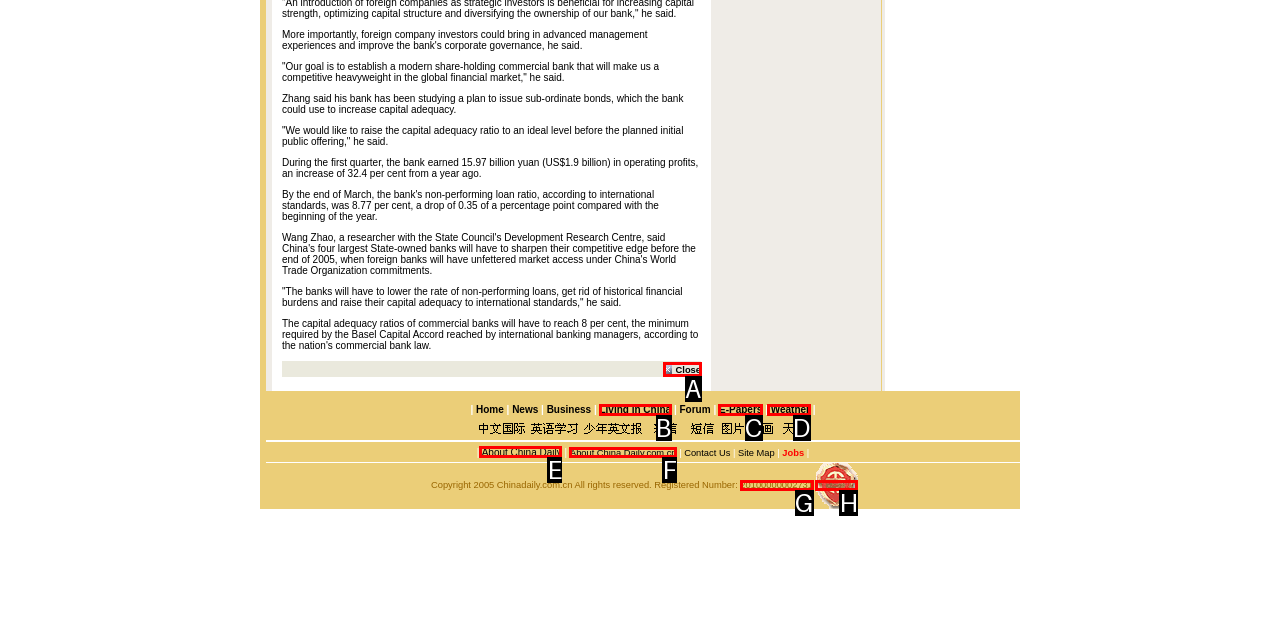Identify the option that corresponds to the description: Weather 
Provide the letter of the matching option from the available choices directly.

D